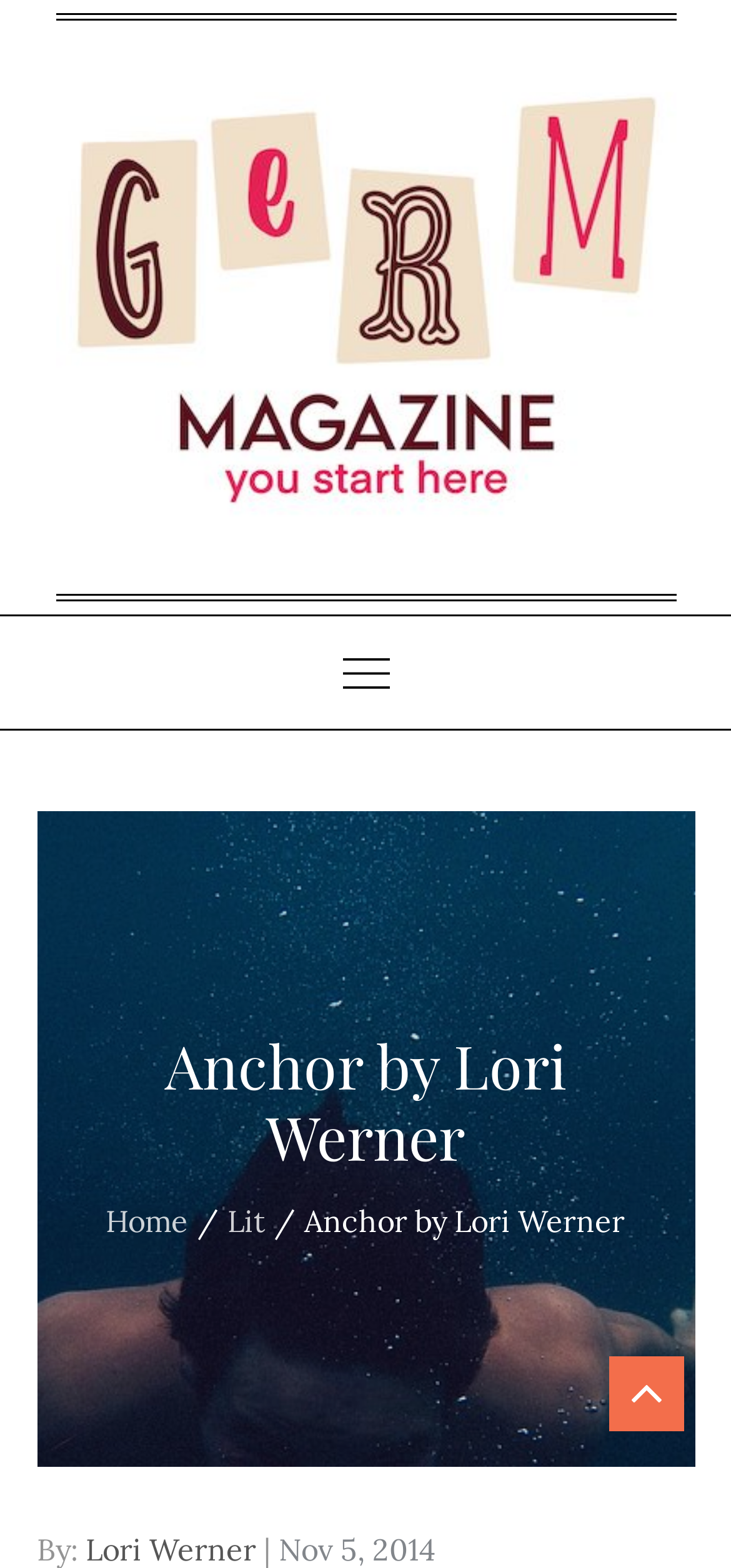Give the bounding box coordinates for this UI element: "Lori Werner". The coordinates should be four float numbers between 0 and 1, arranged as [left, top, right, bottom].

[0.117, 0.976, 0.35, 1.0]